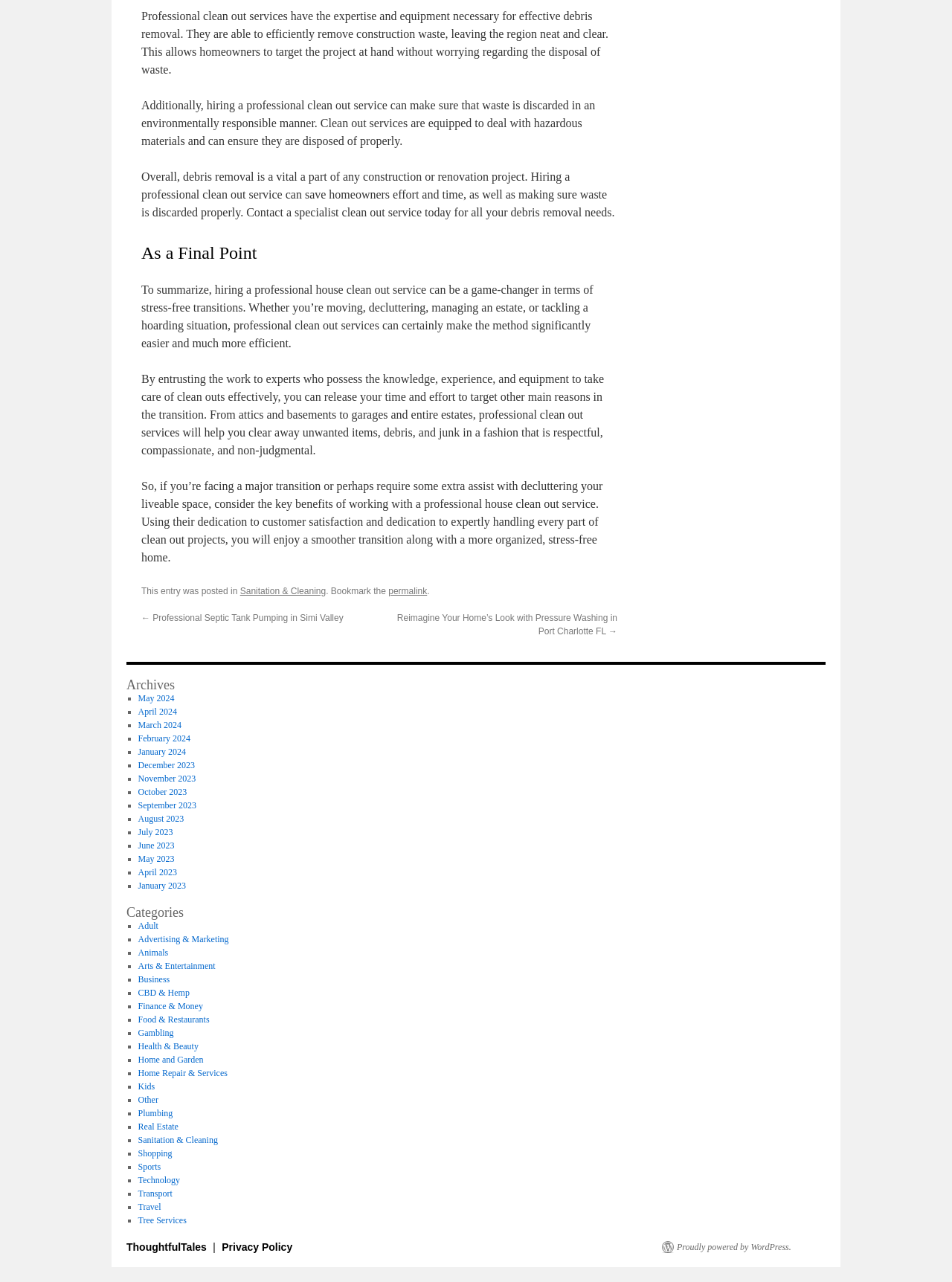Give a concise answer using one word or a phrase to the following question:
What is the purpose of hiring a professional clean out service?

Efficient waste disposal